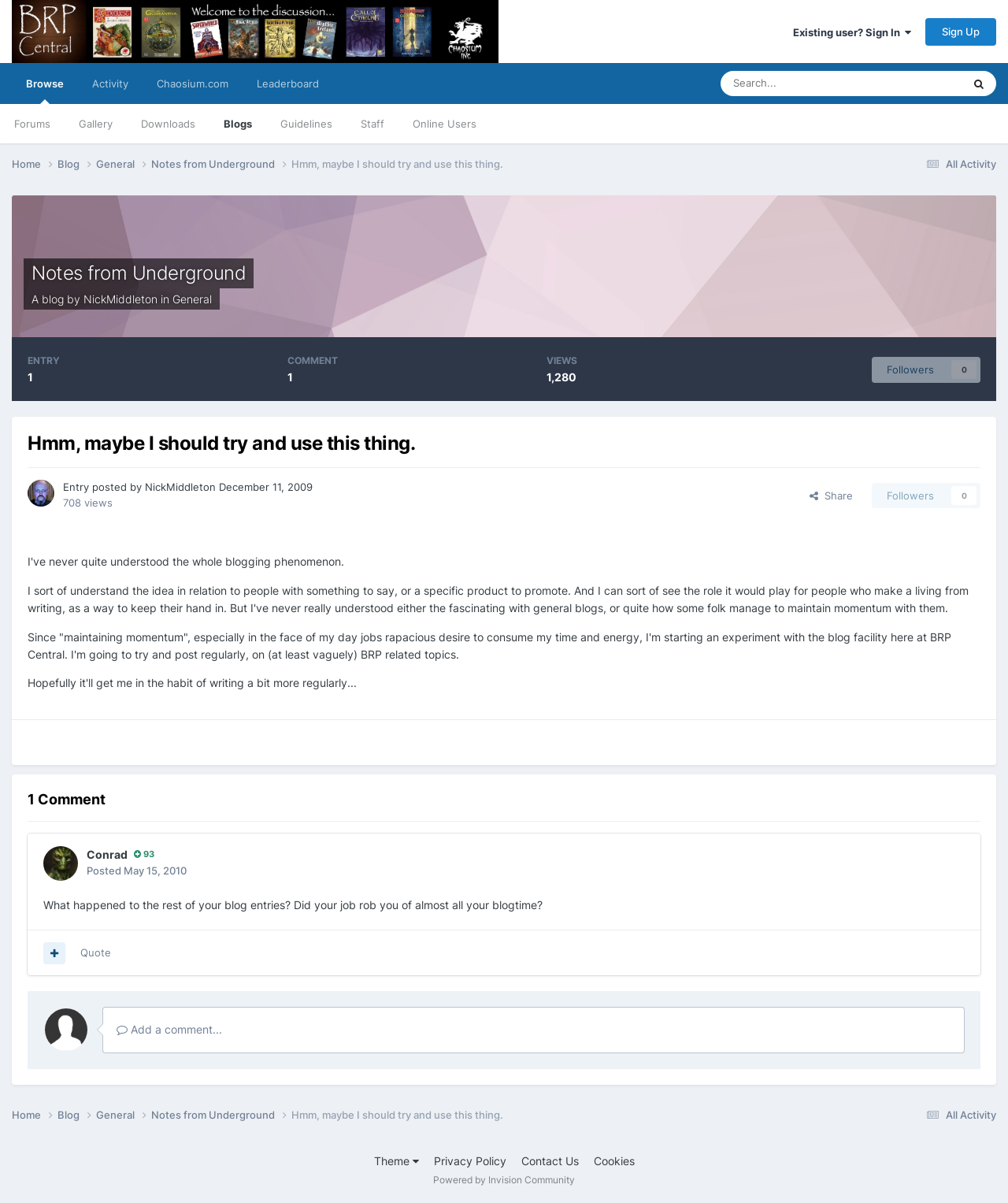Locate the bounding box of the user interface element based on this description: "name="pimage4"".

None